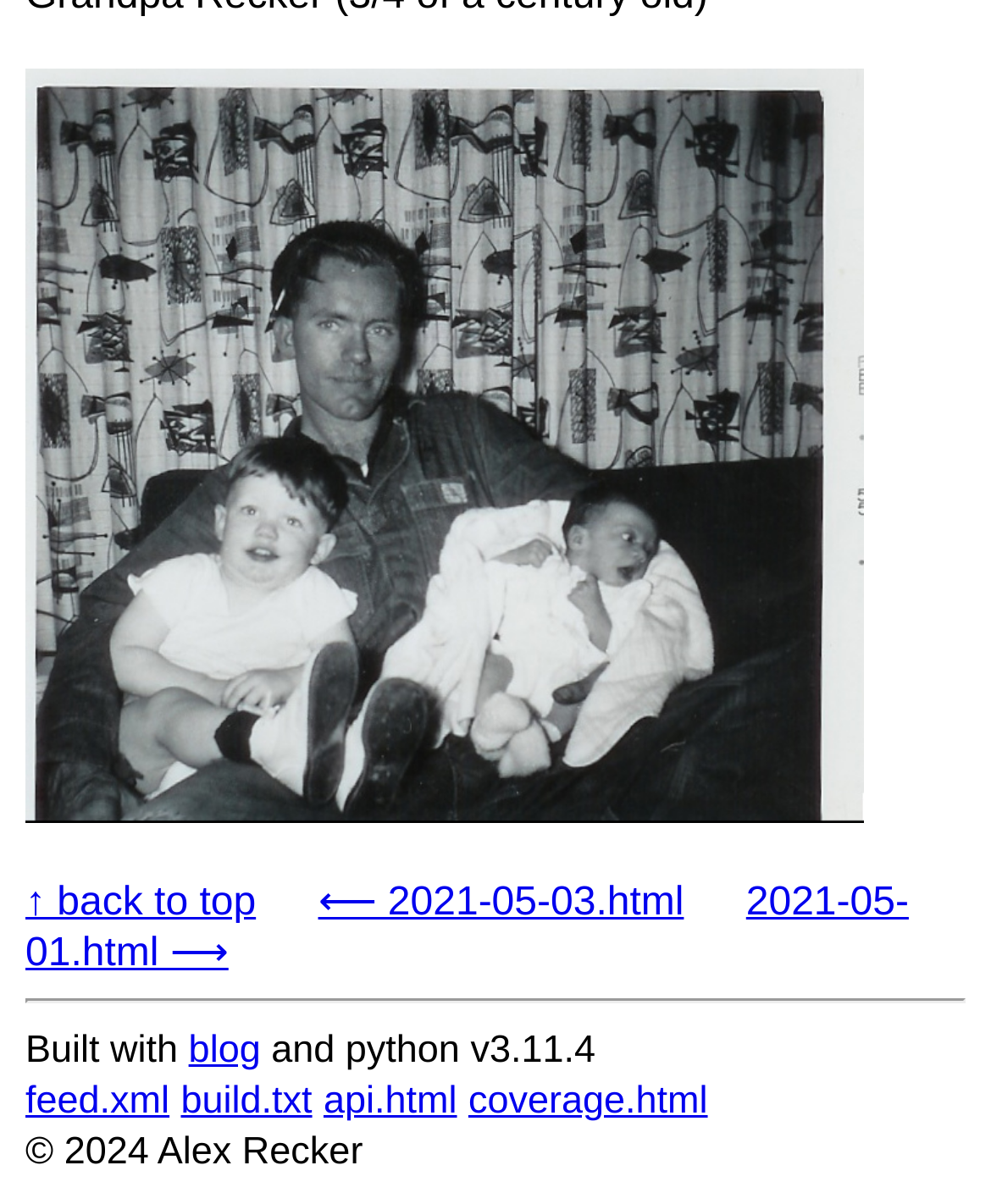Please determine the bounding box coordinates of the clickable area required to carry out the following instruction: "visit blog". The coordinates must be four float numbers between 0 and 1, represented as [left, top, right, bottom].

[0.19, 0.854, 0.263, 0.89]